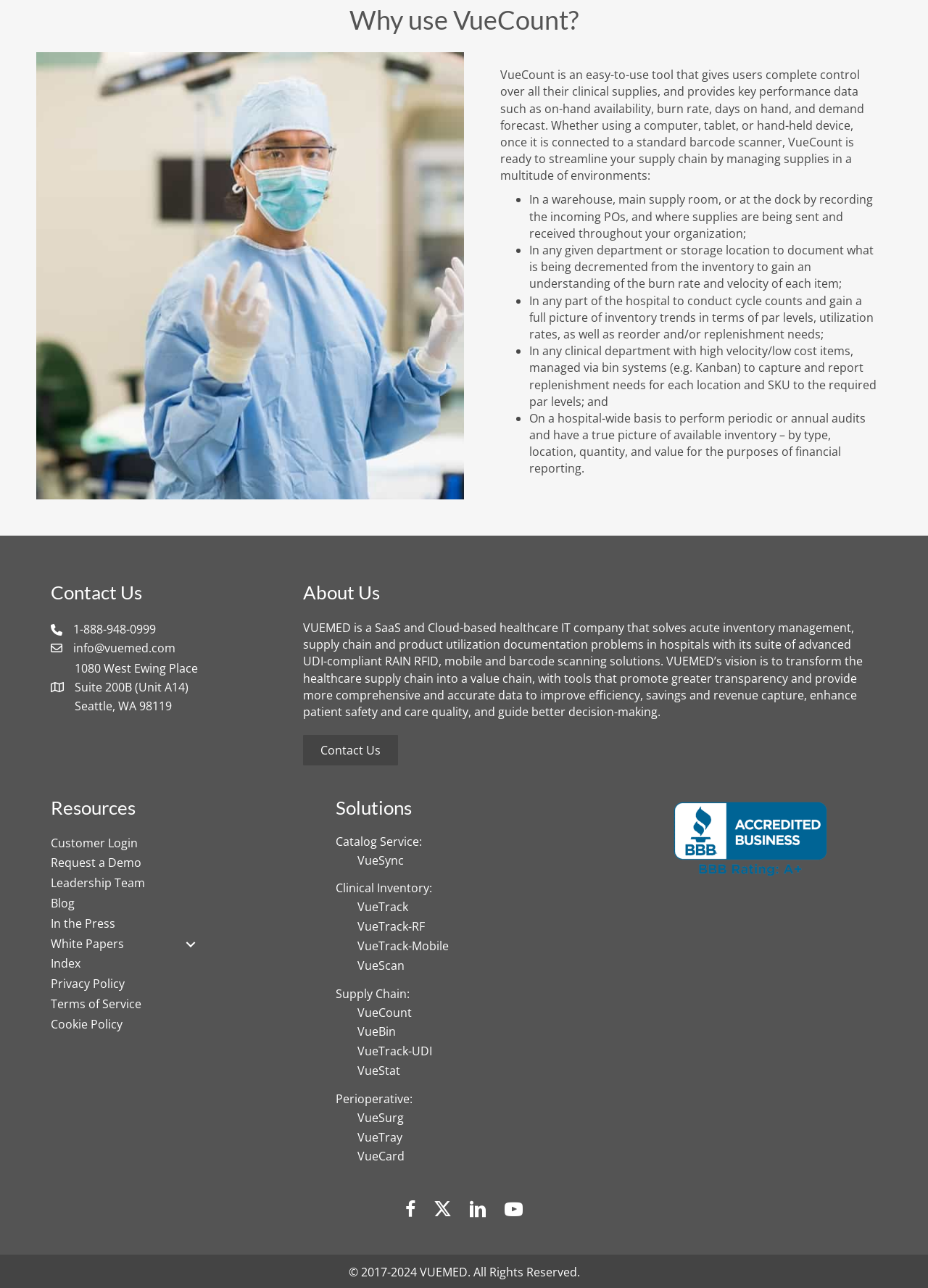What is VueTrack?
Kindly give a detailed and elaborate answer to the question.

VueTrack is a solution offered by VUEMED, which is mentioned in the 'Solutions' section. It is related to clinical inventory management, but the exact details are not provided on this webpage.